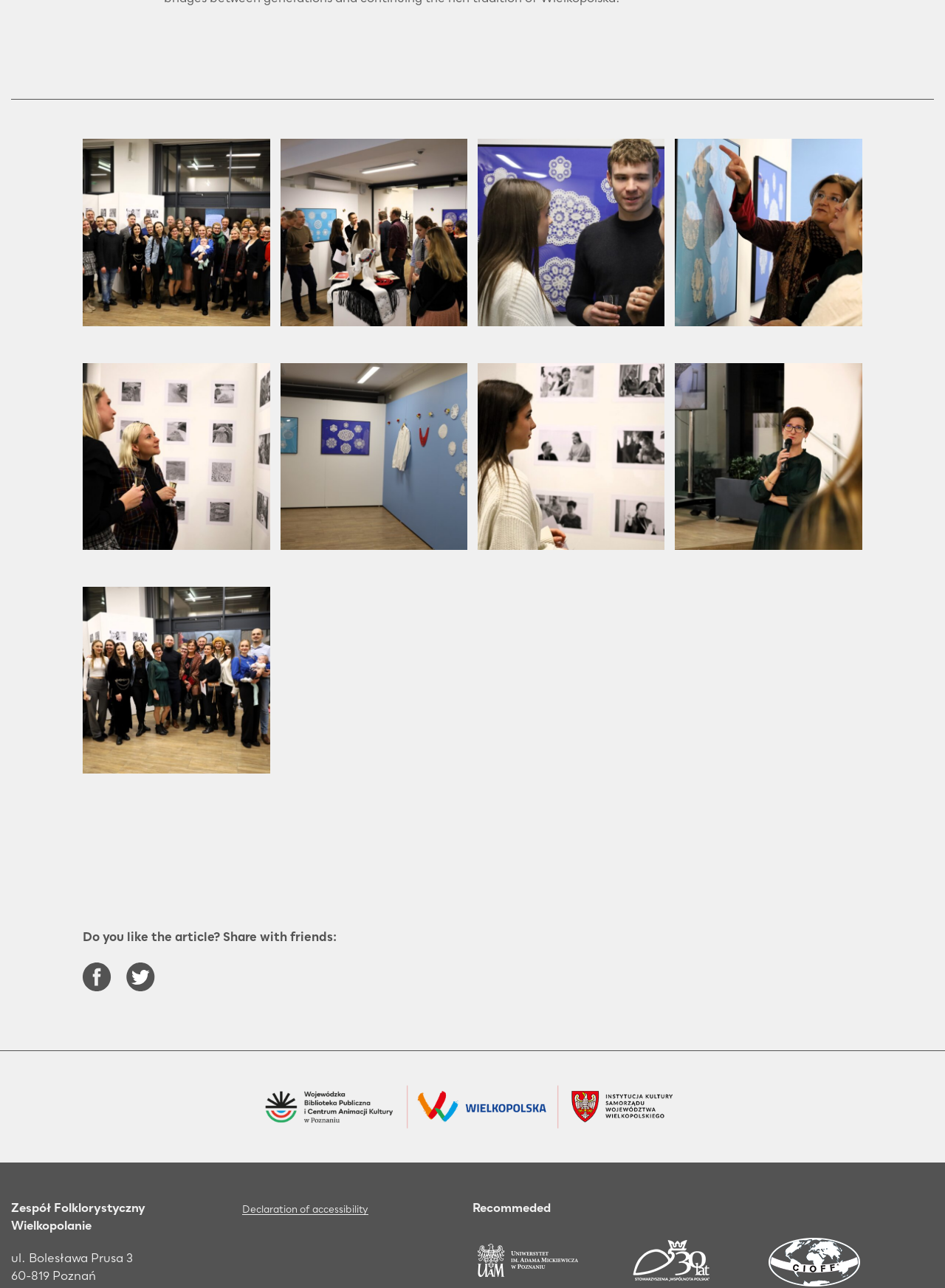Provide a single word or phrase answer to the question: 
What is the address of the organization?

ul. Bolesława Prusa 3, 60-819 Poznań